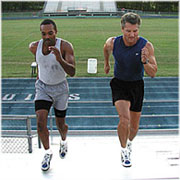What is the background of the image?
Look at the screenshot and give a one-word or phrase answer.

grassy field and bleachers